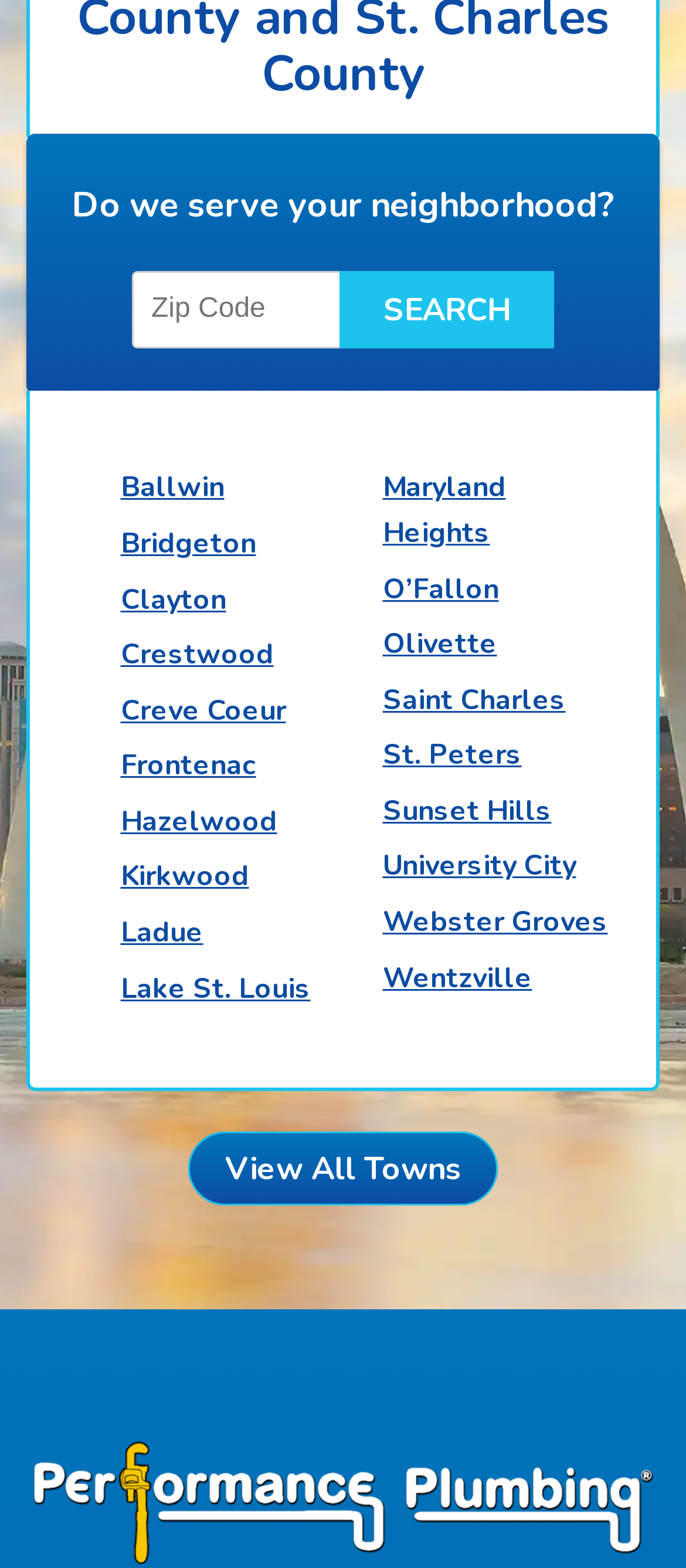How many neighborhoods are listed on the webpage?
Please answer using one word or phrase, based on the screenshot.

21